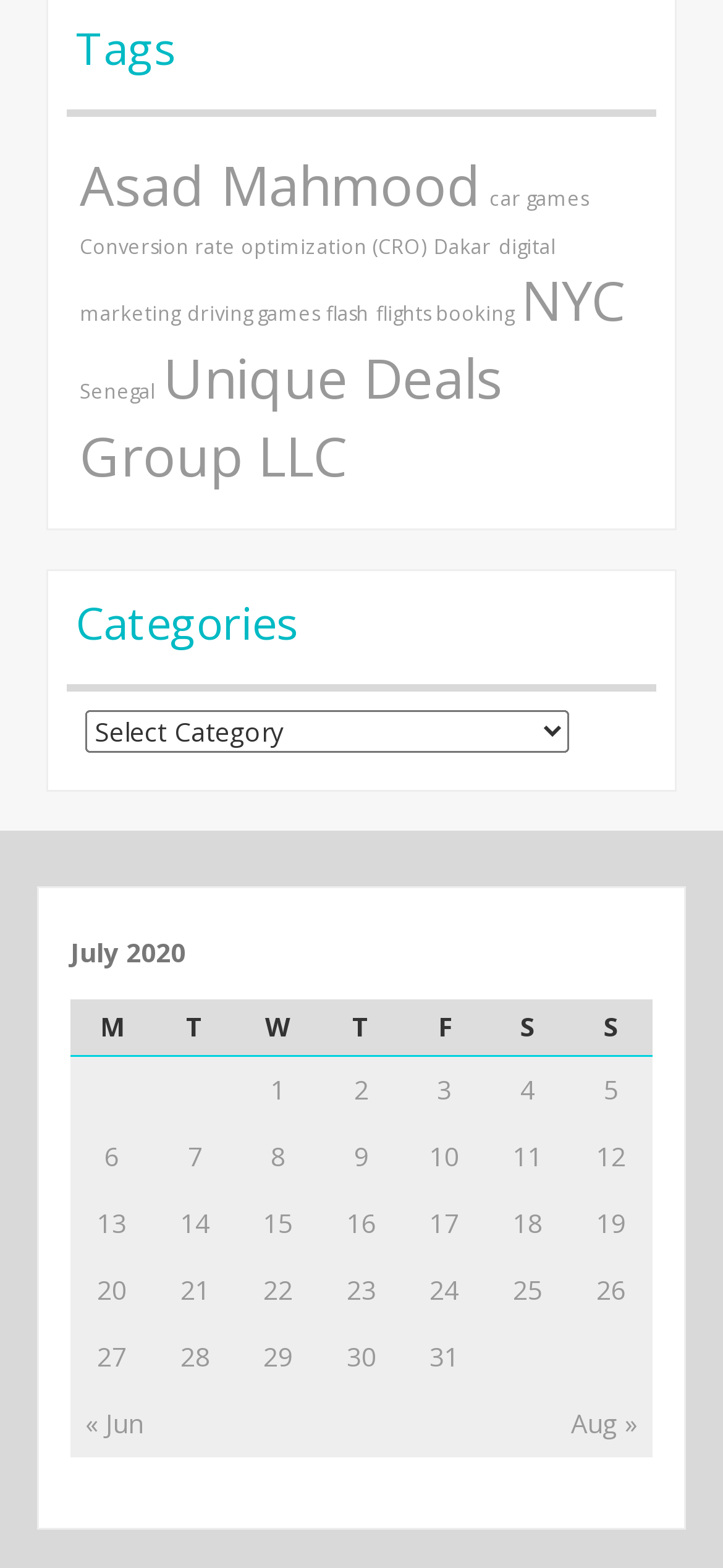Find the bounding box of the element with the following description: "Unique Deals Group LLC". The coordinates must be four float numbers between 0 and 1, formatted as [left, top, right, bottom].

[0.11, 0.217, 0.695, 0.314]